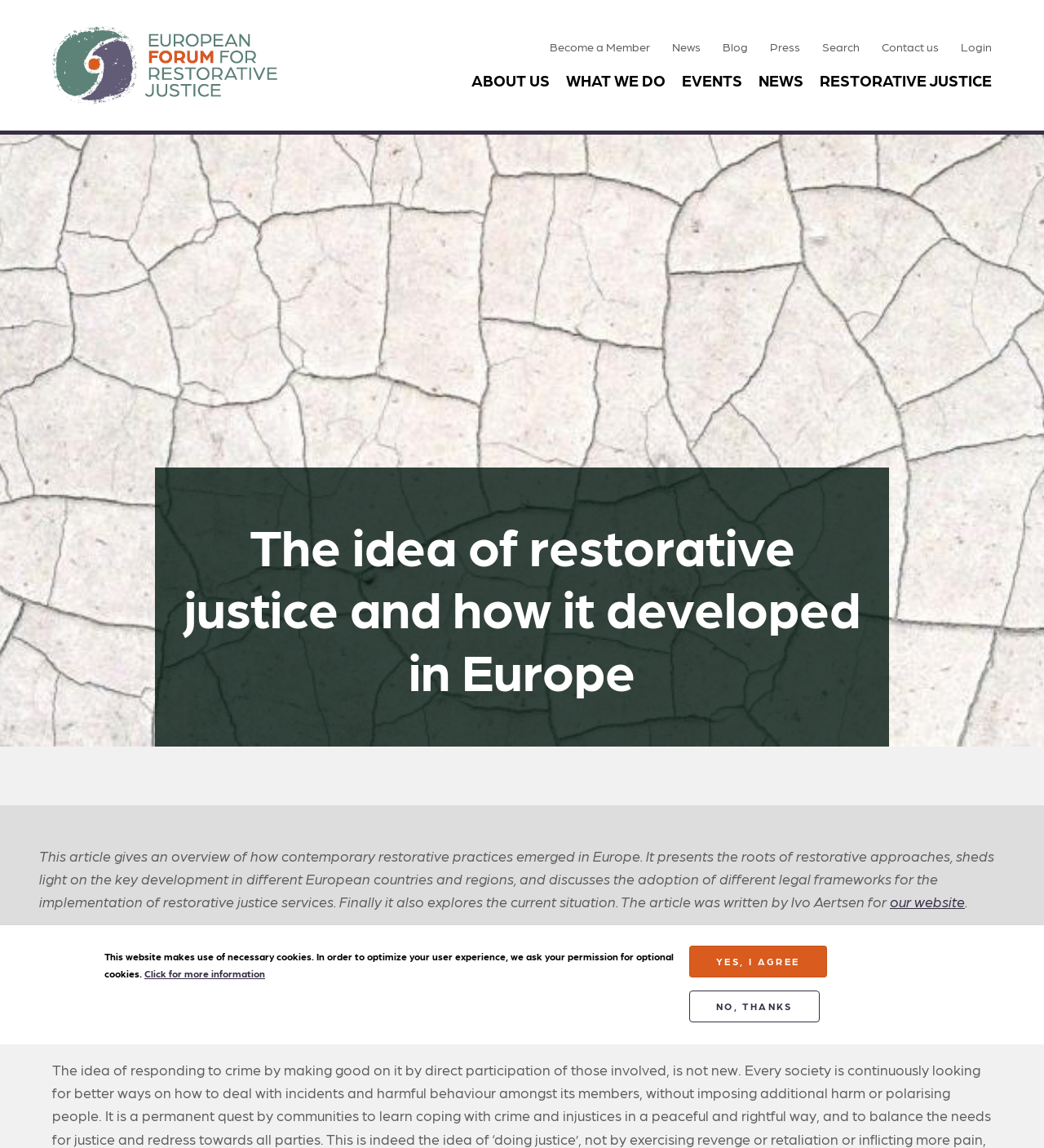What is the main topic of the webpage?
Look at the screenshot and provide an in-depth answer.

Based on the webpage's content, including the links and headings, it appears that the main topic of the webpage is Restorative Justice. The webpage provides information about the concept, its development in Europe, and related news and events.